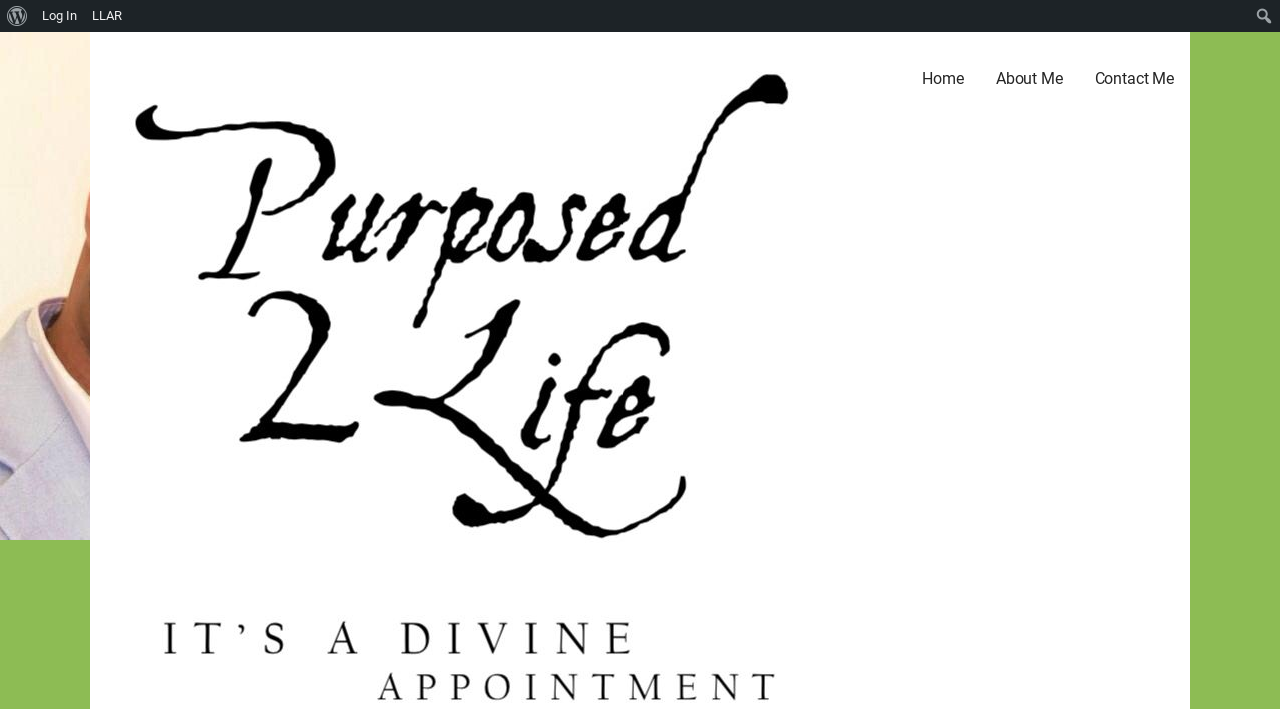Provide the bounding box coordinates in the format (top-left x, top-left y, bottom-right x, bottom-right y). All values are floating point numbers between 0 and 1. Determine the bounding box coordinate of the UI element described as: Home

[0.708, 0.045, 0.766, 0.179]